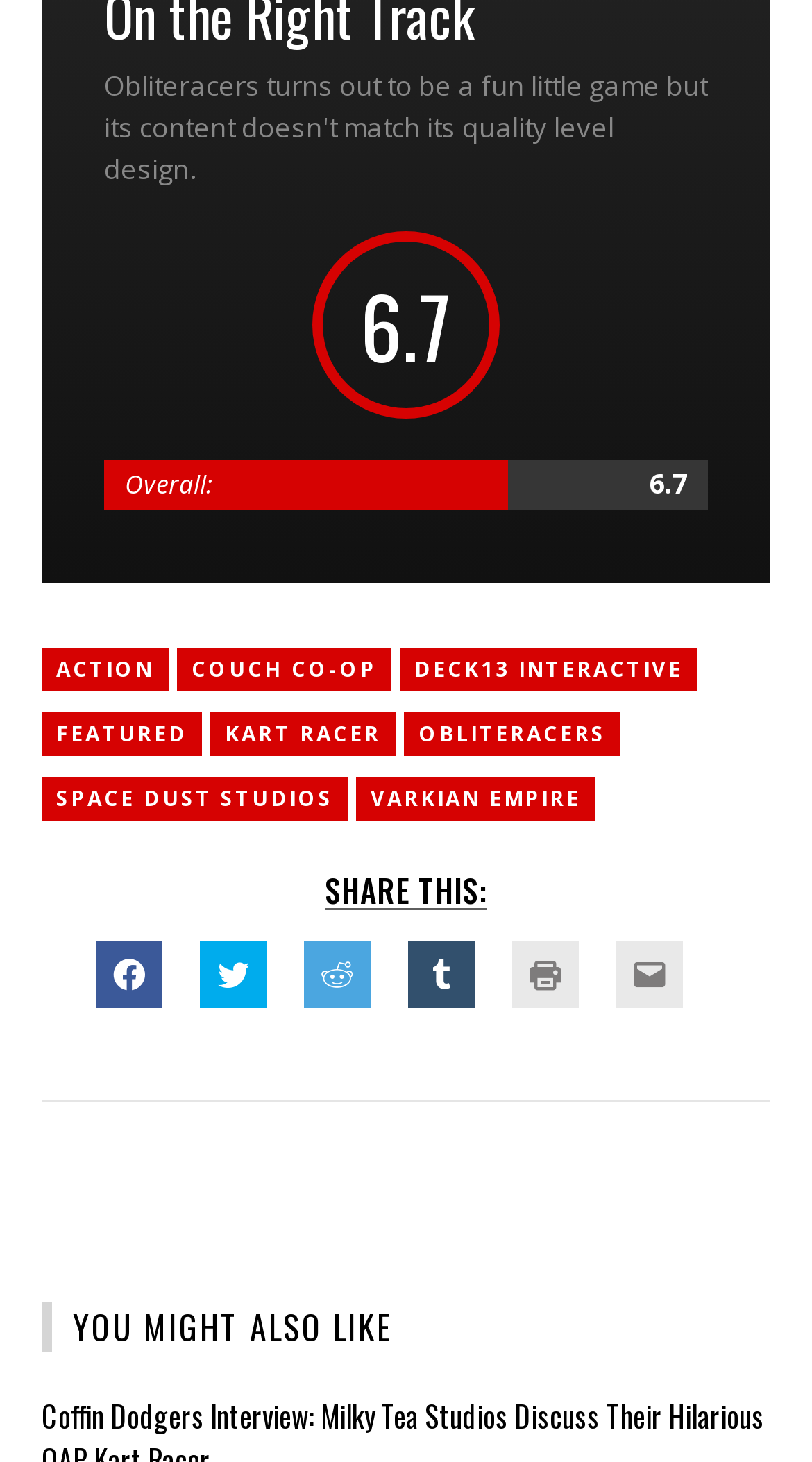Identify the bounding box coordinates of the region that should be clicked to execute the following instruction: "View game details of OBLITERACERS".

[0.497, 0.487, 0.764, 0.517]